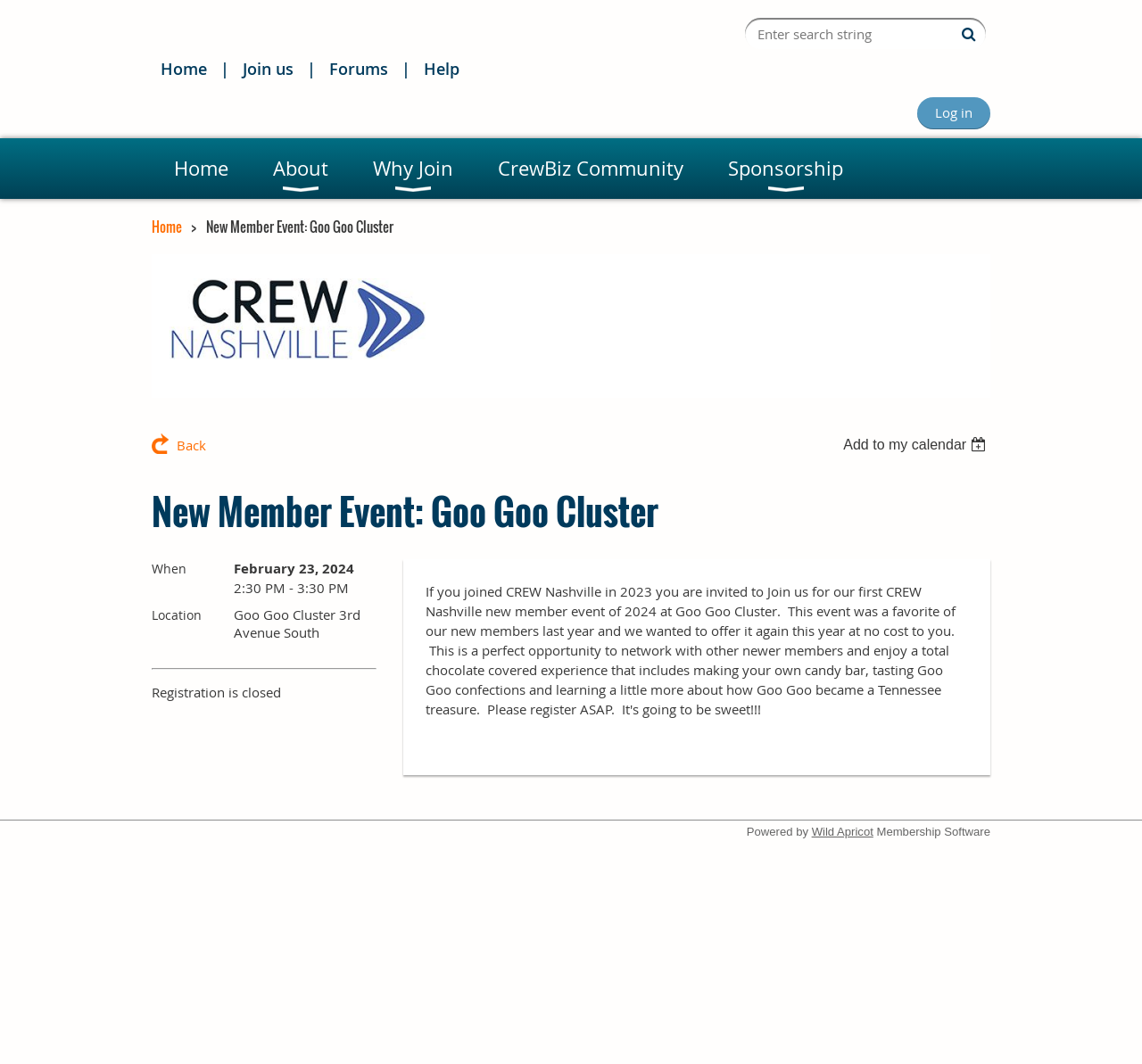Based on the element description Join us, identify the bounding box of the UI element in the given webpage screenshot. The coordinates should be in the format (top-left x, top-left y, bottom-right x, bottom-right y) and must be between 0 and 1.

[0.212, 0.054, 0.257, 0.075]